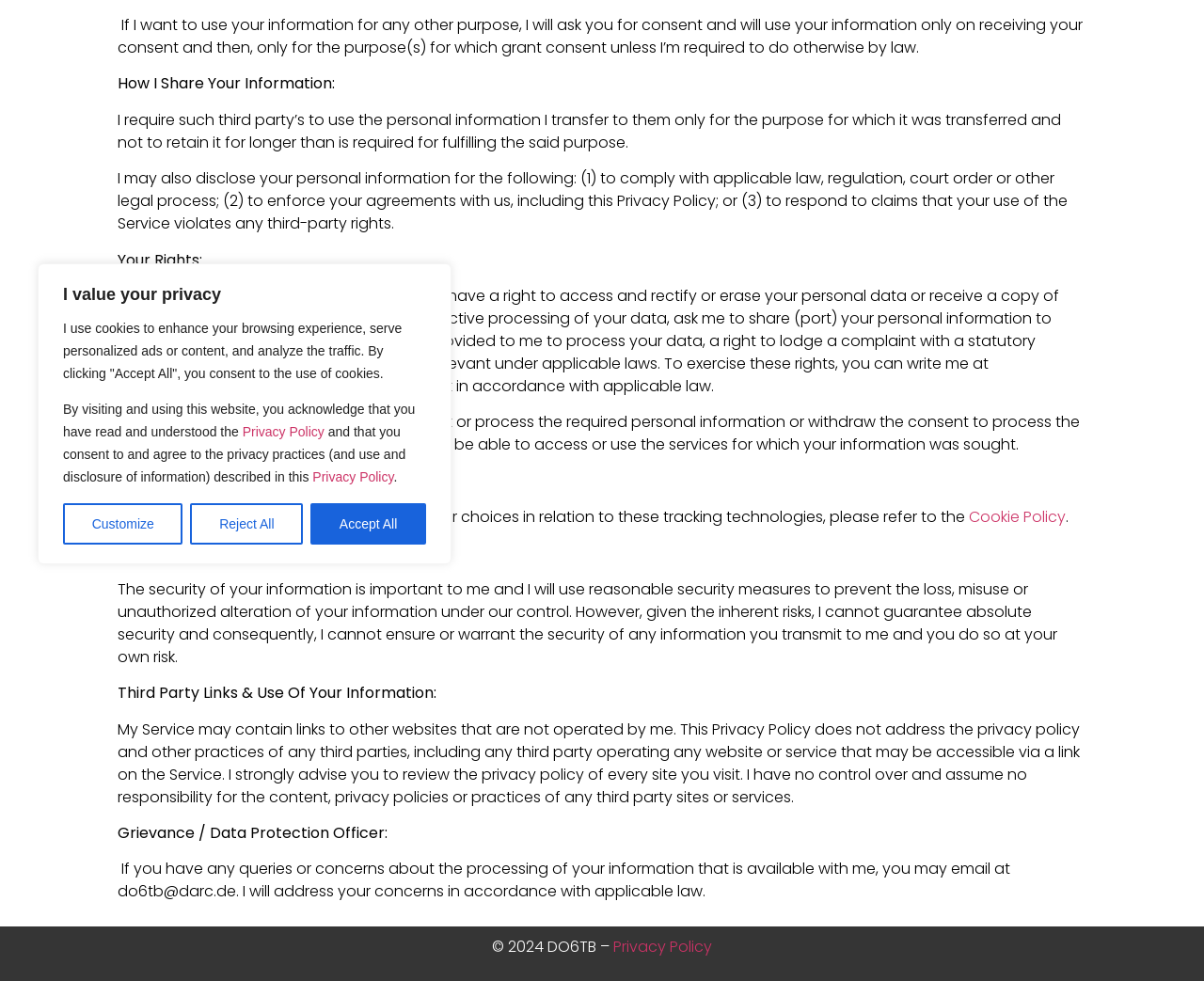Determine the bounding box coordinates for the HTML element mentioned in the following description: "Privacy Policy". The coordinates should be a list of four floats ranging from 0 to 1, represented as [left, top, right, bottom].

[0.509, 0.954, 0.591, 0.976]